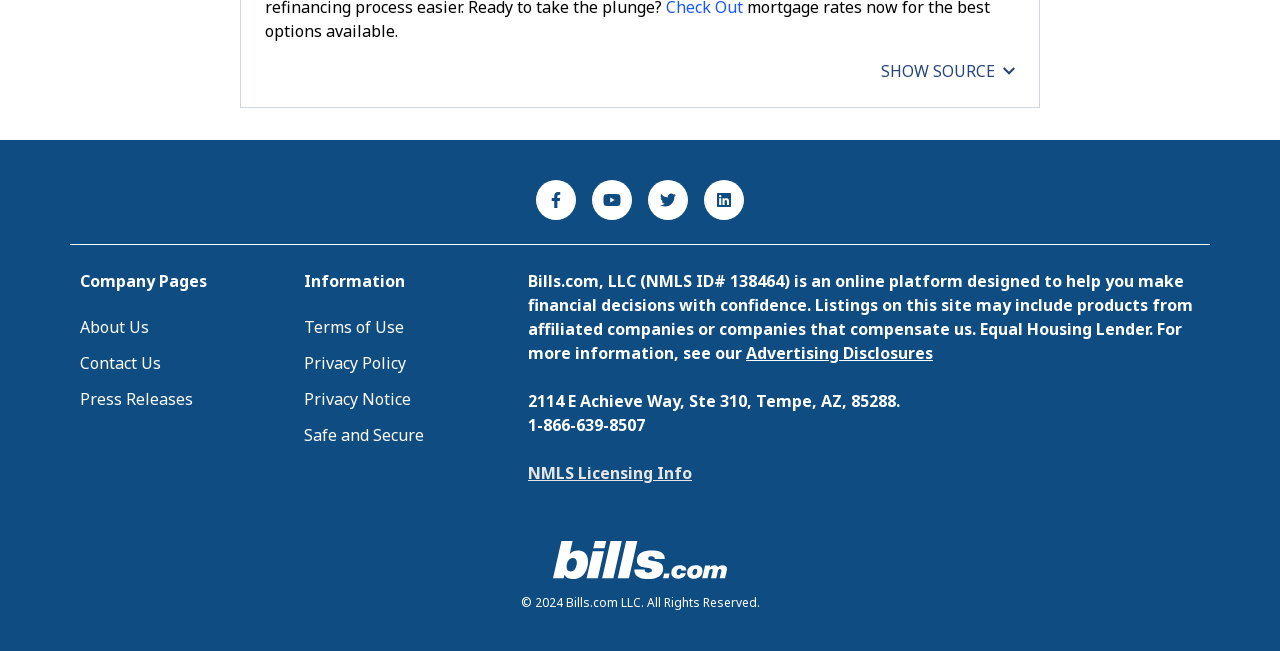Please find the bounding box coordinates for the clickable element needed to perform this instruction: "Read About Us".

[0.062, 0.485, 0.116, 0.519]